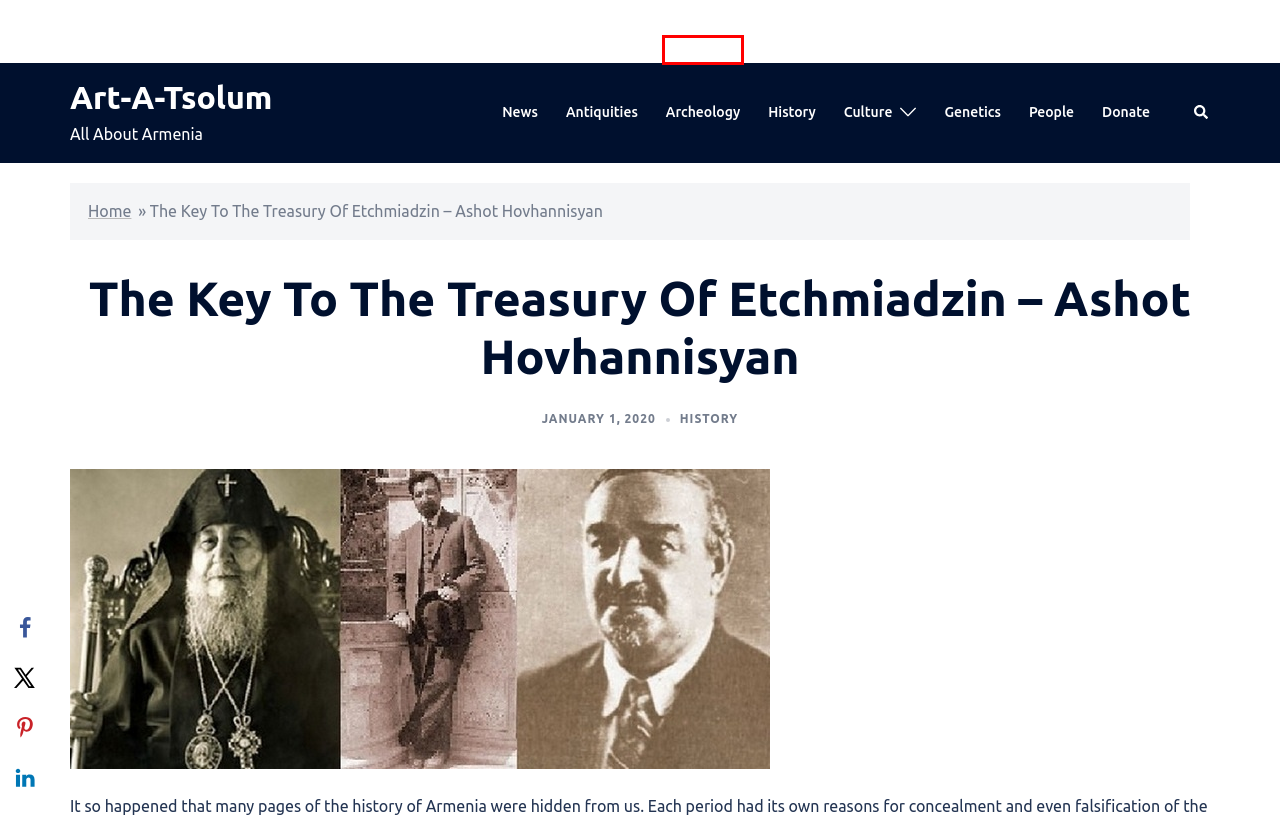Given a screenshot of a webpage featuring a red bounding box, identify the best matching webpage description for the new page after the element within the red box is clicked. Here are the options:
A. Culture Archives - Art-A-Tsolum
B. Art-A-Tsolum - All About Armenia
C. Antiquities Archives - Art-A-Tsolum
D. Archeology Archives - Art-A-Tsolum
E. History Archives - Art-A-Tsolum
F. Genetics Archives - Art-A-Tsolum
G. News Archives - Art-A-Tsolum
H. Tax Based On Nationality In Turkey – 1942 - Art-A-Tsolum

D